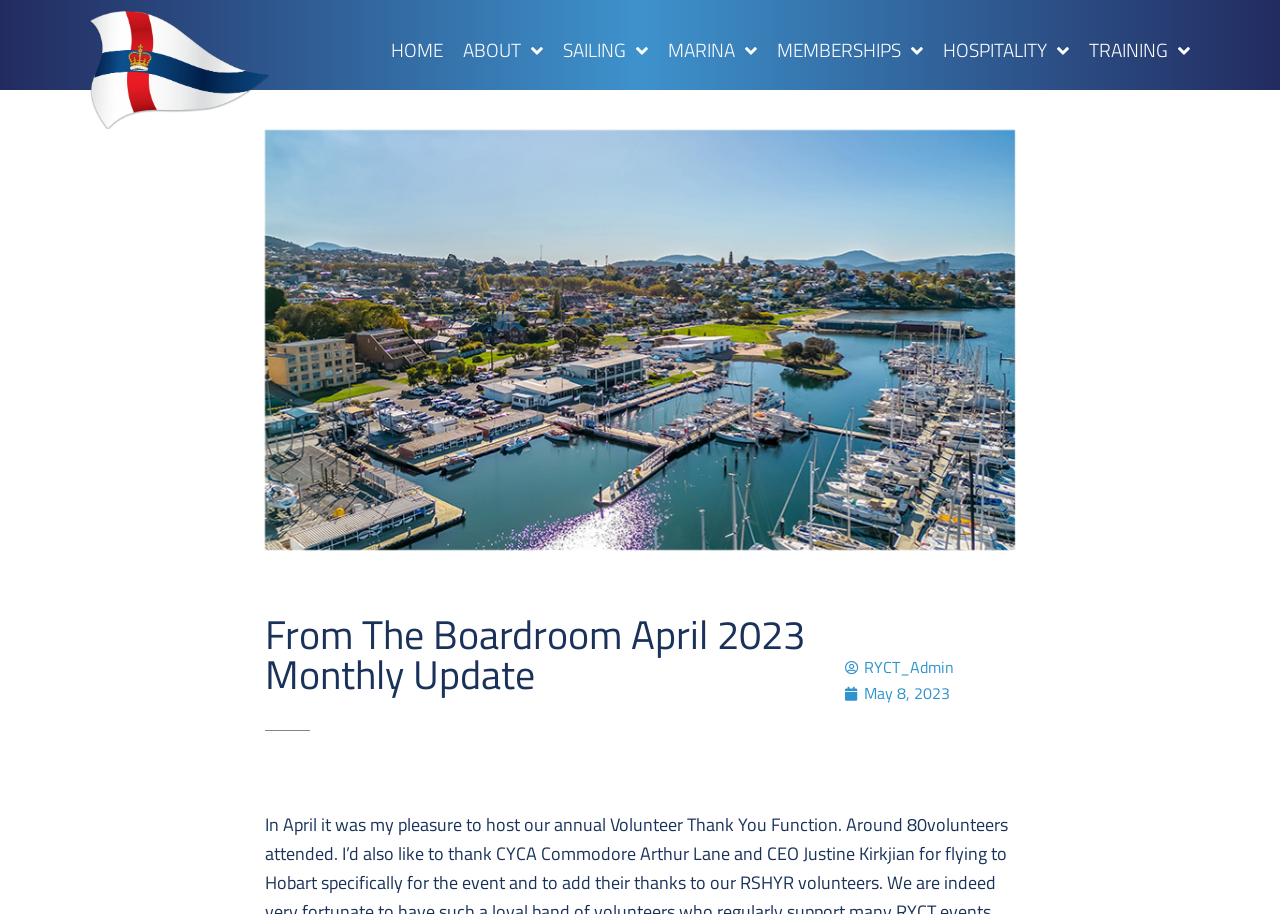When was the monthly update published?
Using the image, answer in one word or phrase.

May 8, 2023